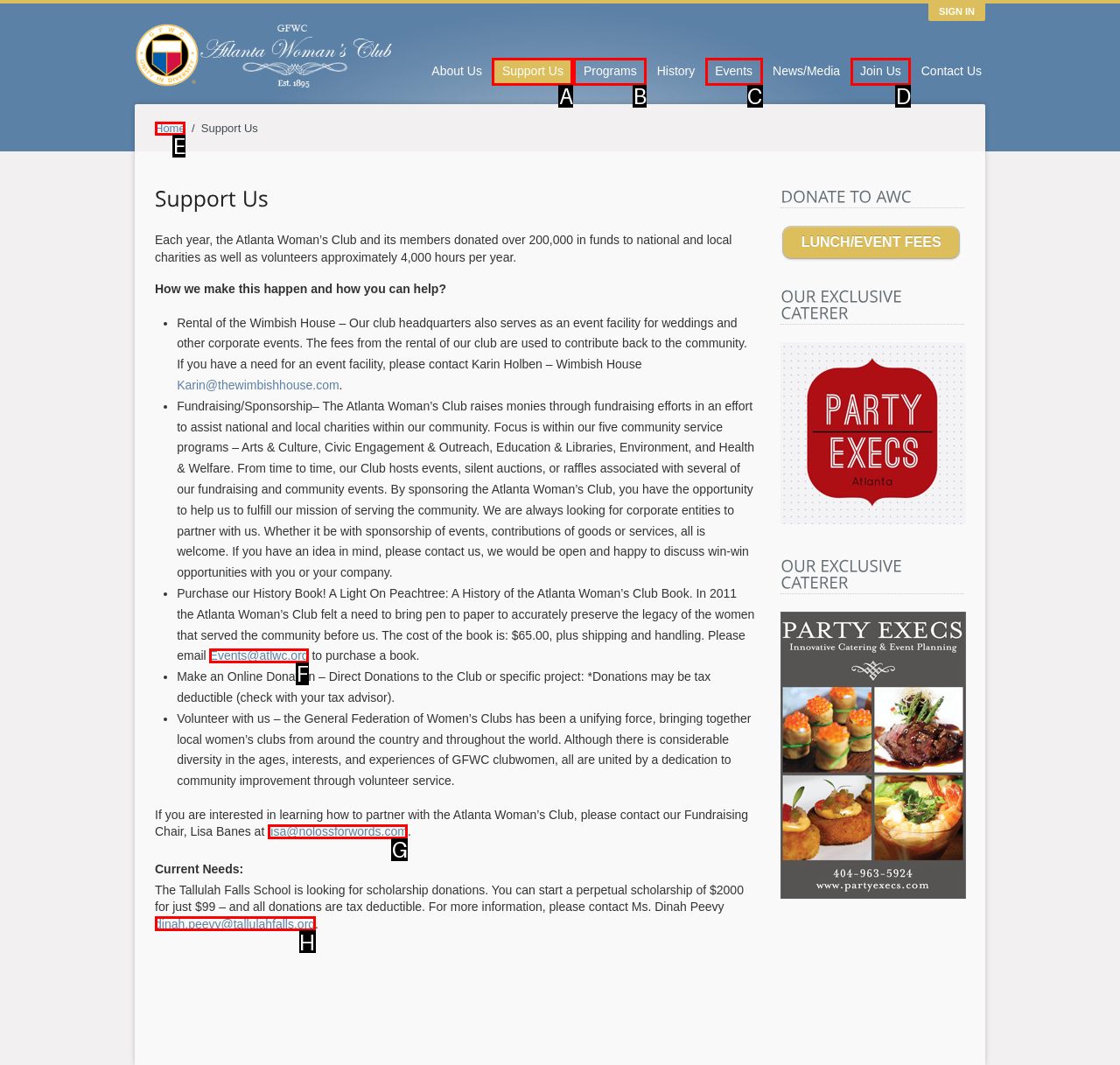Given the description: button, choose the HTML element that matches it. Indicate your answer with the letter of the option.

None